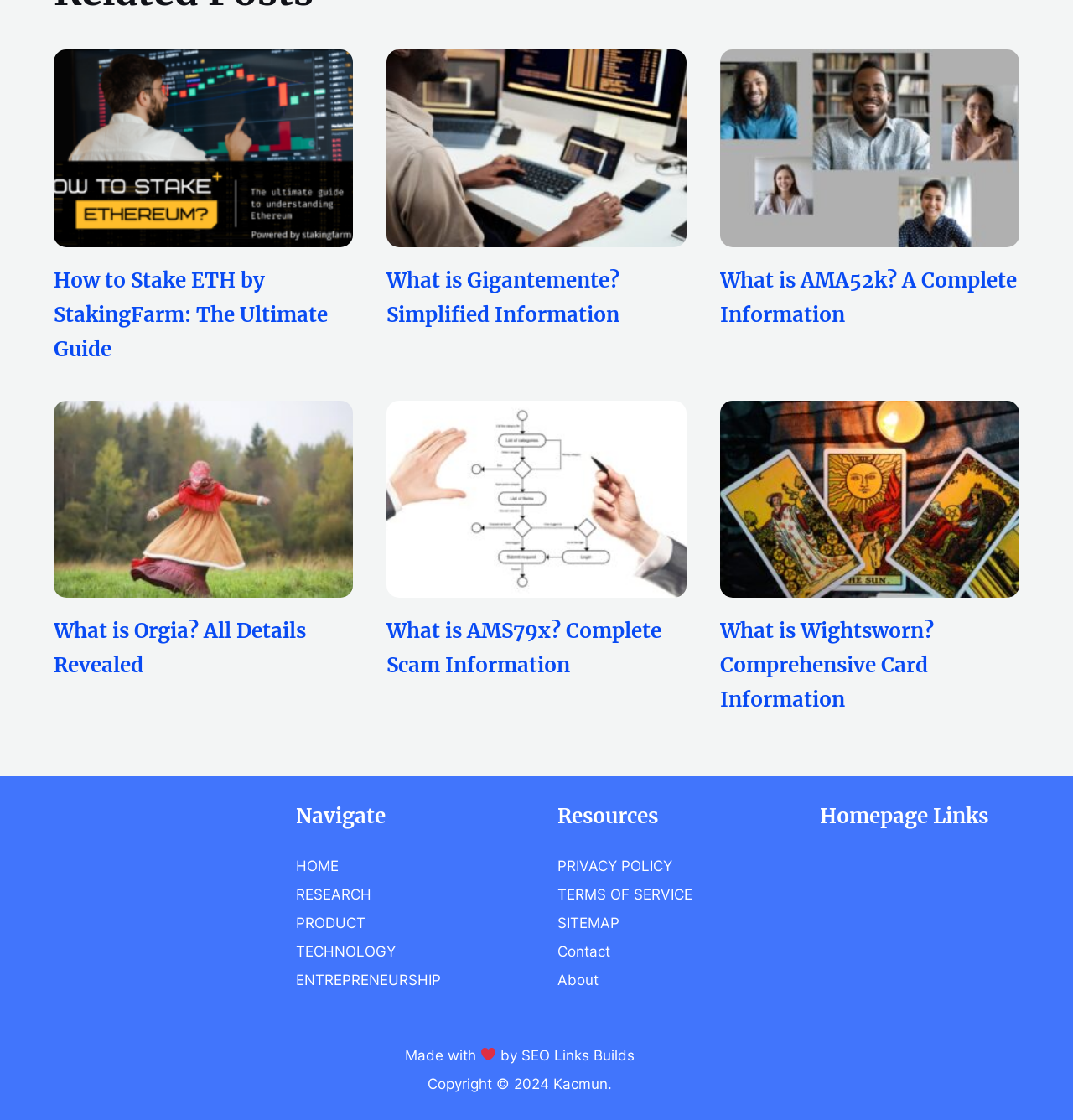Identify the bounding box coordinates of the area you need to click to perform the following instruction: "Click on the link to stake ETH by StakingFarm".

[0.05, 0.044, 0.329, 0.221]